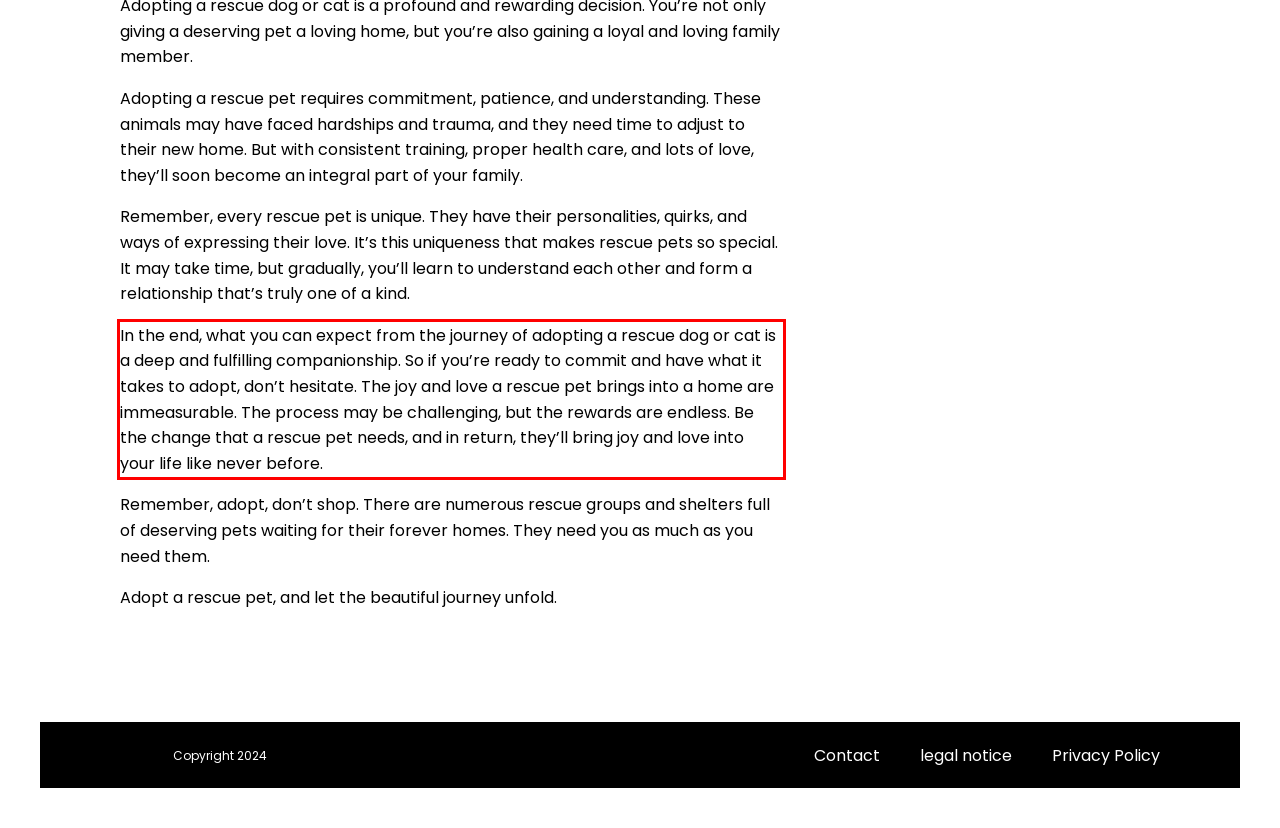Observe the screenshot of the webpage, locate the red bounding box, and extract the text content within it.

In the end, what you can expect from the journey of adopting a rescue dog or cat is a deep and fulfilling companionship. So if you’re ready to commit and have what it takes to adopt, don’t hesitate. The joy and love a rescue pet brings into a home are immeasurable. The process may be challenging, but the rewards are endless. Be the change that a rescue pet needs, and in return, they’ll bring joy and love into your life like never before.